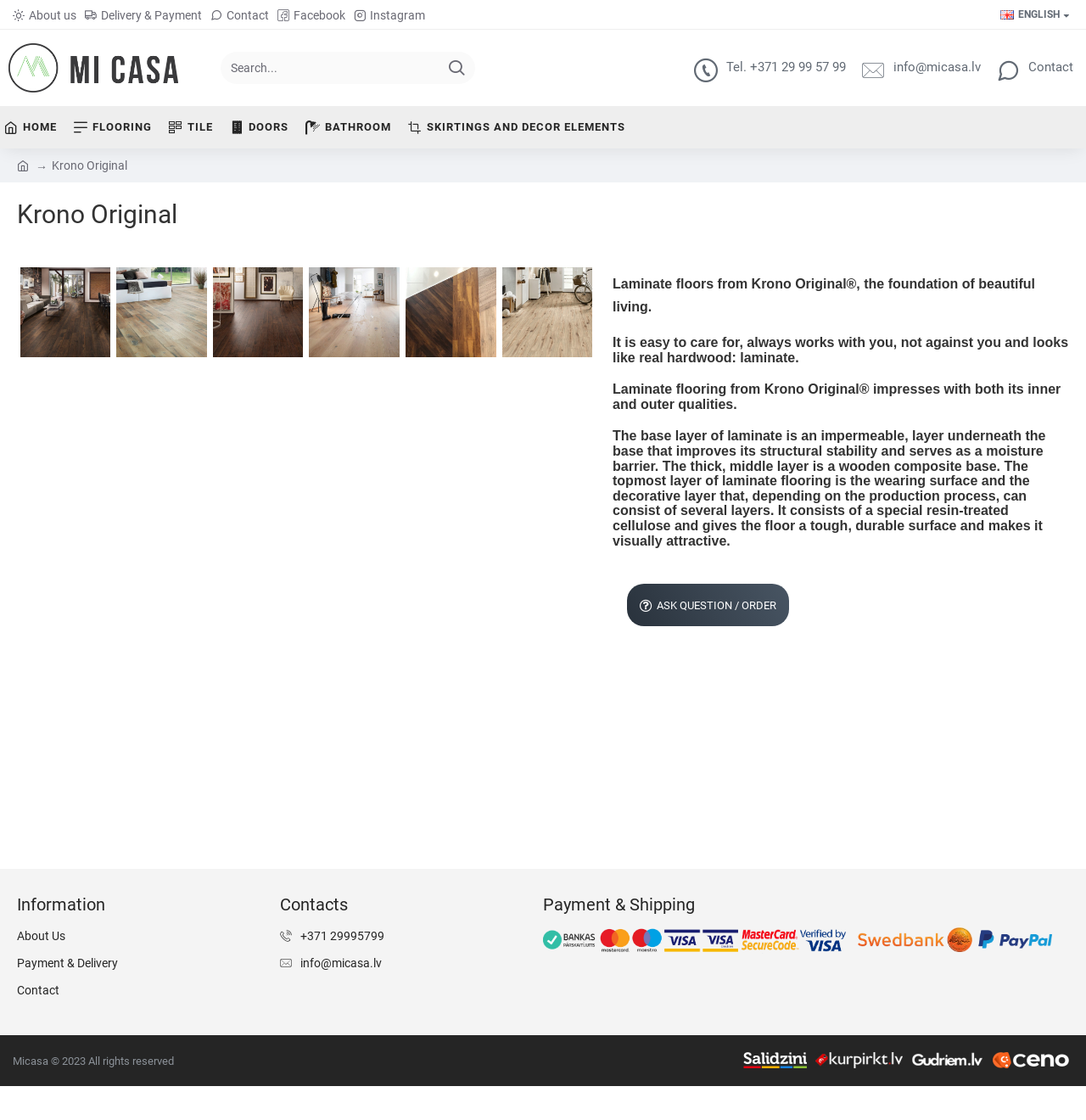Bounding box coordinates are to be given in the format (top-left x, top-left y, bottom-right x, bottom-right y). All values must be floating point numbers between 0 and 1. Provide the bounding box coordinate for the UI element described as: alt="MICASA.LV" title="MICASA.LV"

[0.008, 0.027, 0.164, 0.095]